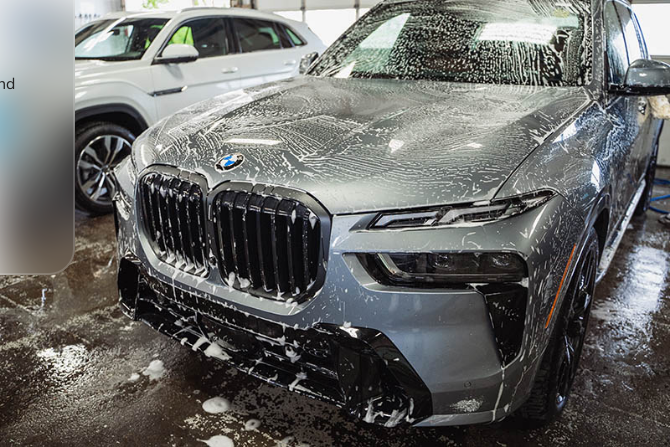How many vehicles are visible in the image?
Look at the image and respond with a one-word or short phrase answer.

Two